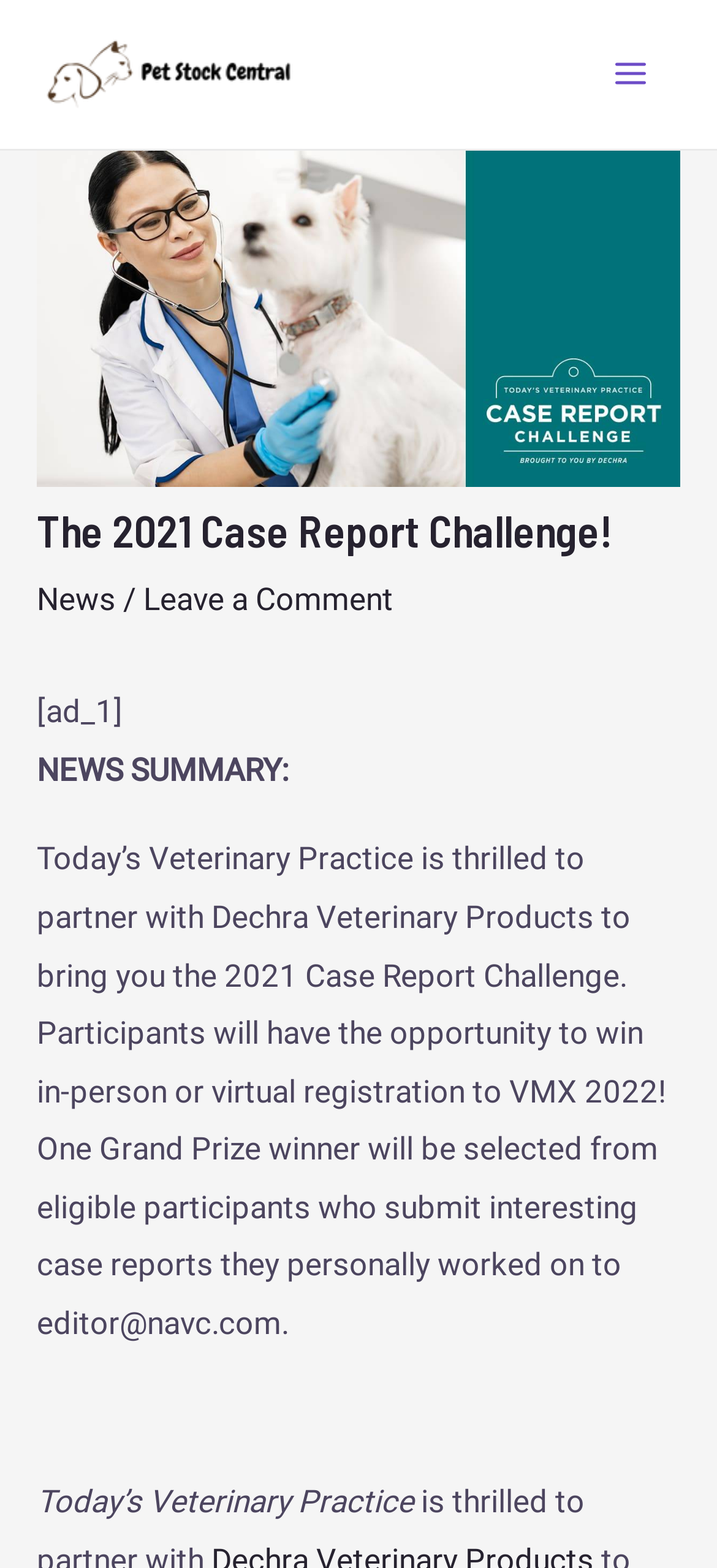Using the provided element description, identify the bounding box coordinates as (top-left x, top-left y, bottom-right x, bottom-right y). Ensure all values are between 0 and 1. Description: News

[0.051, 0.37, 0.162, 0.393]